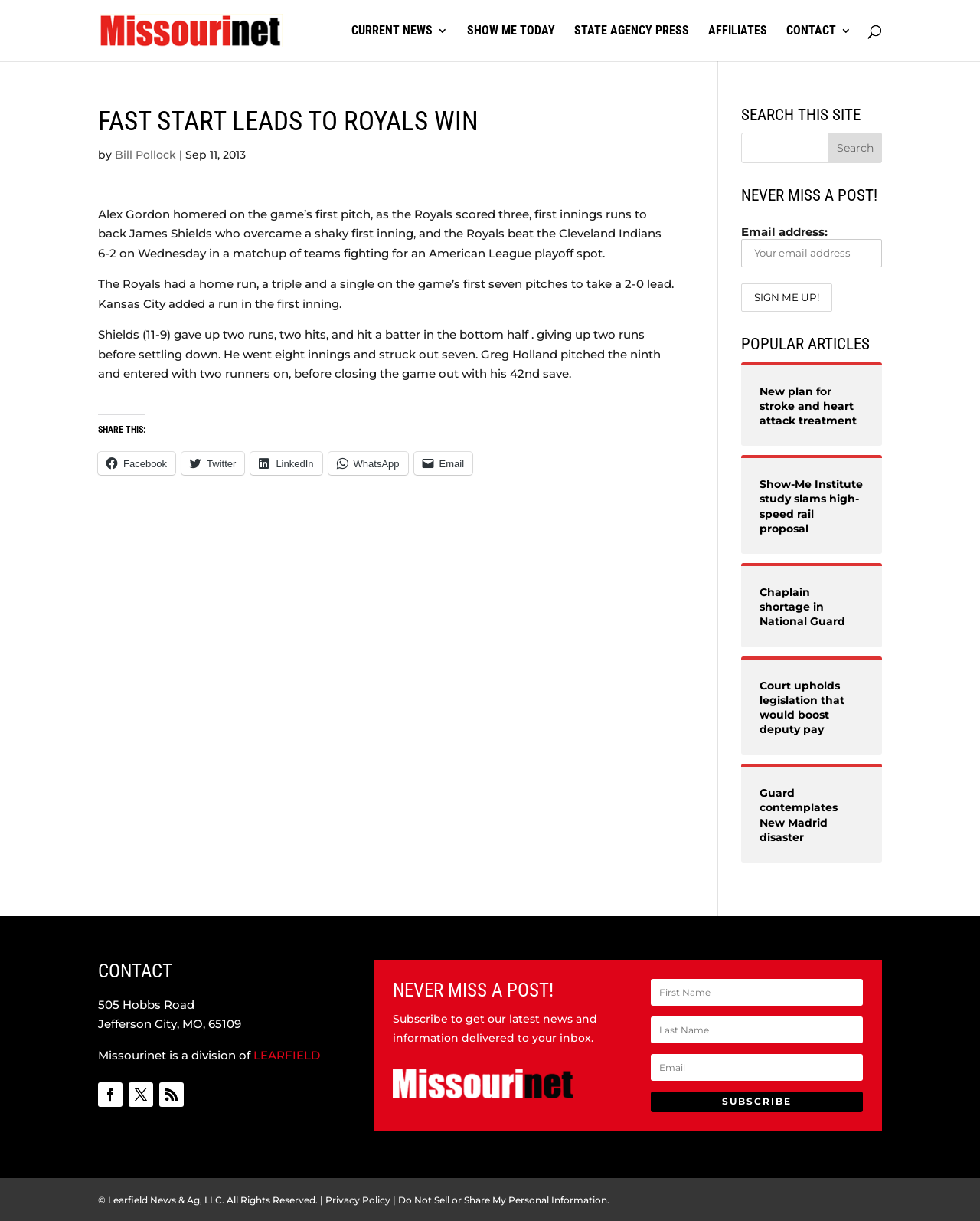Determine the bounding box coordinates of the clickable region to carry out the instruction: "Enter name".

None